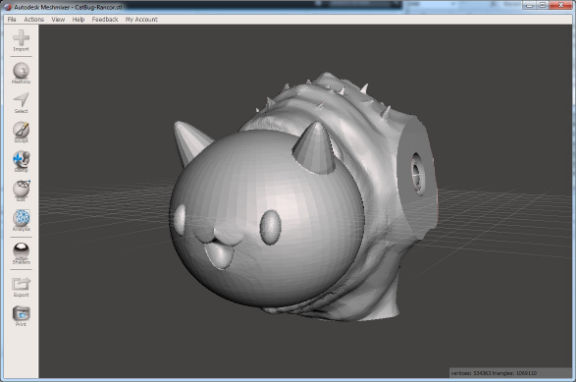Please provide a detailed answer to the question below by examining the image:
What is the tone of the project?

The caption describes the project as having a 'playful nature' and mentions that the creator amused coworkers during their lunch break, indicating that the tone of the project is playful.